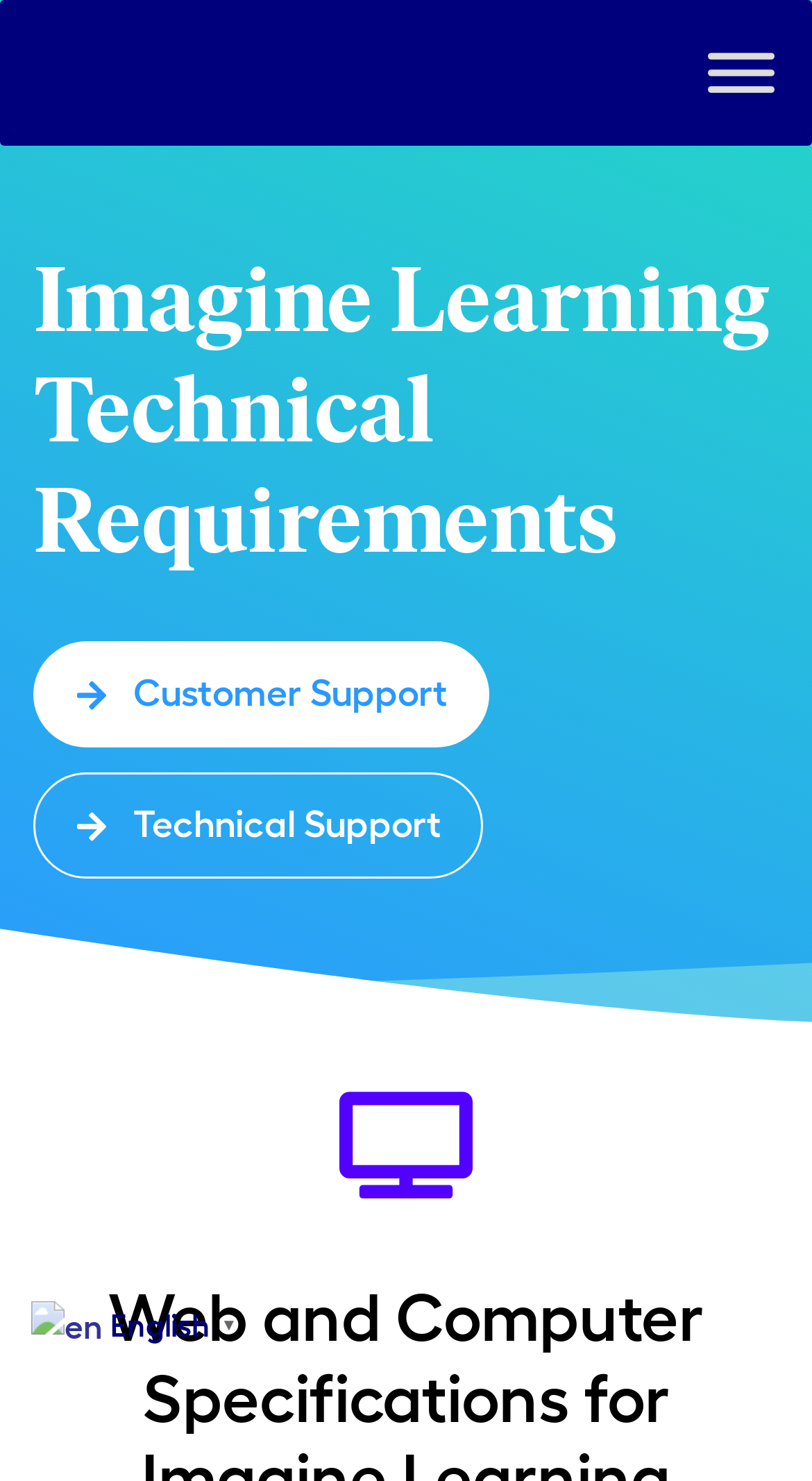Please provide the bounding box coordinates for the UI element as described: "Technical Support". The coordinates must be four floats between 0 and 1, represented as [left, top, right, bottom].

[0.041, 0.522, 0.595, 0.594]